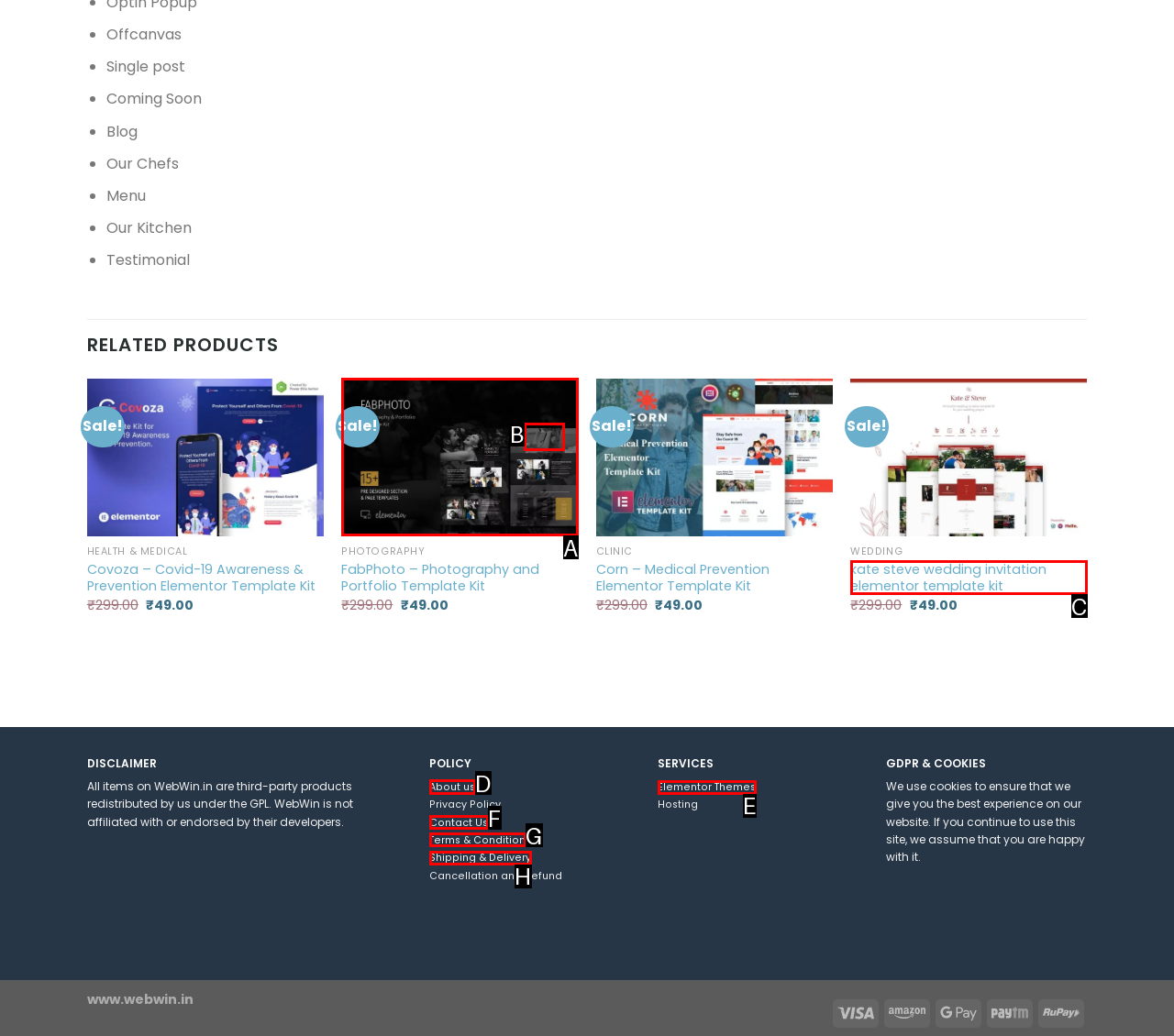Determine which option should be clicked to carry out this task: Go to 'About us' page
State the letter of the correct choice from the provided options.

D